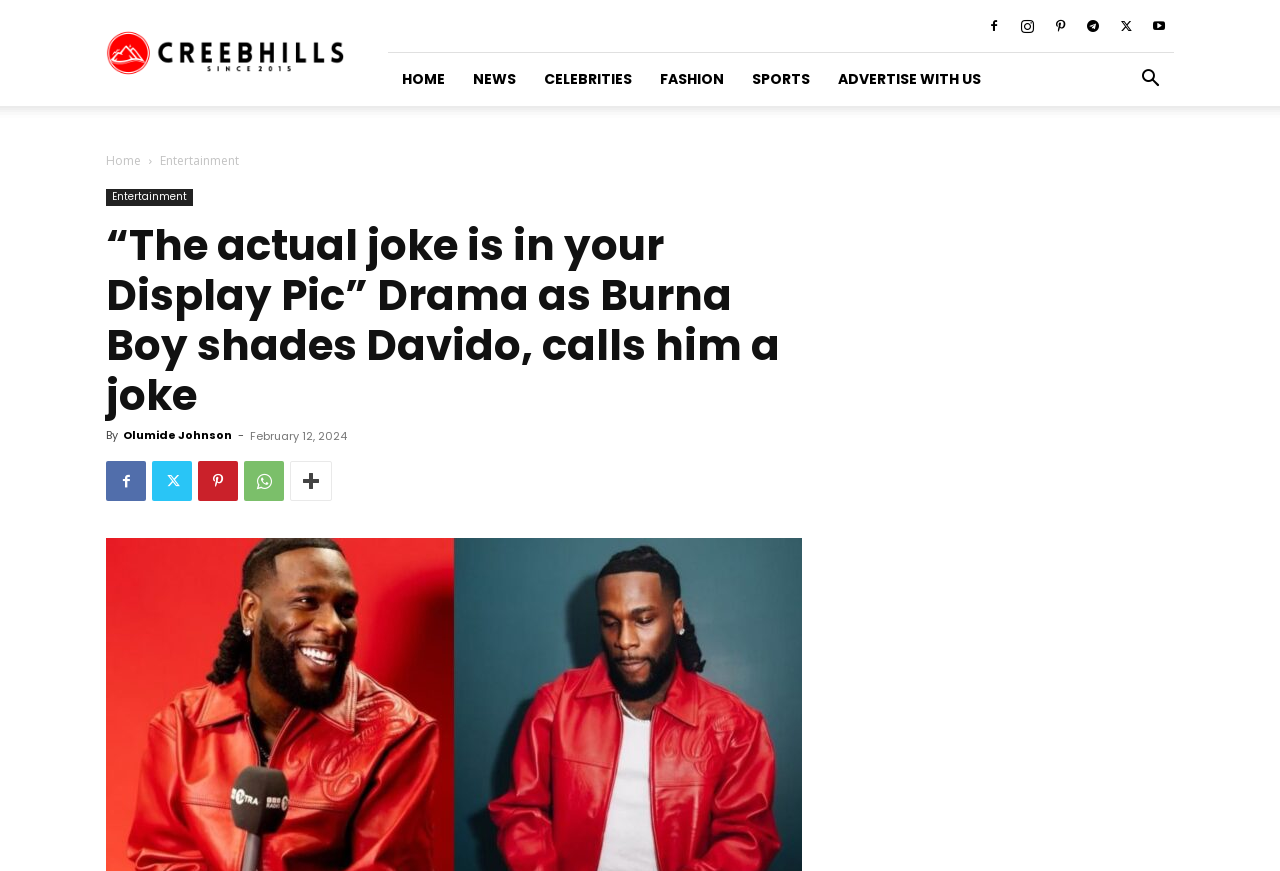Review the image closely and give a comprehensive answer to the question: Who wrote the article?

The author of the article can be found by looking at the text 'By Olumide Johnson' which is located below the main heading of the webpage.